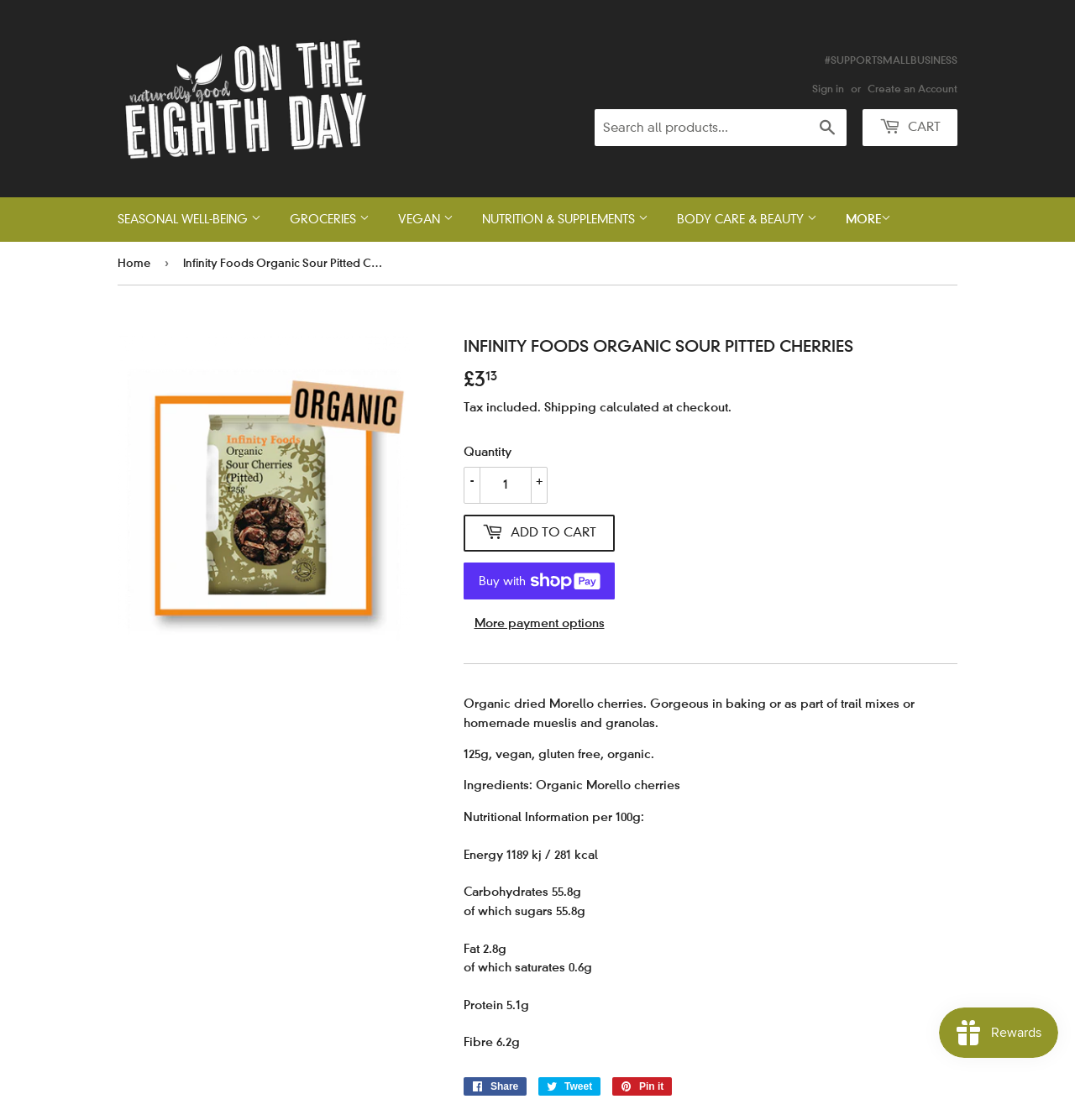Please locate the bounding box coordinates of the element that needs to be clicked to achieve the following instruction: "Explore seasonal well-being products". The coordinates should be four float numbers between 0 and 1, i.e., [left, top, right, bottom].

[0.098, 0.176, 0.255, 0.216]